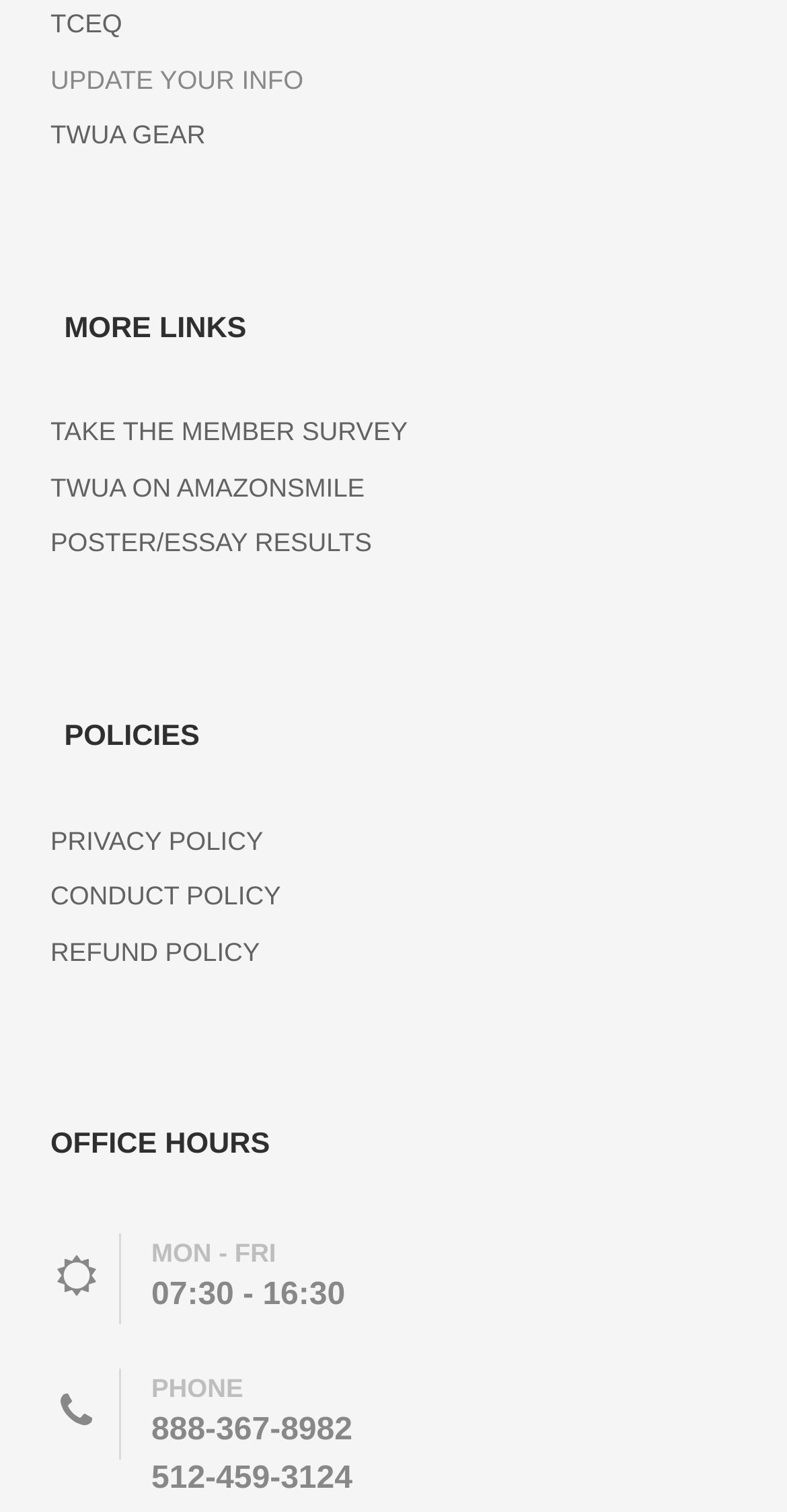Provide the bounding box coordinates for the area that should be clicked to complete the instruction: "Click TCEQ link".

[0.064, 0.006, 0.155, 0.026]